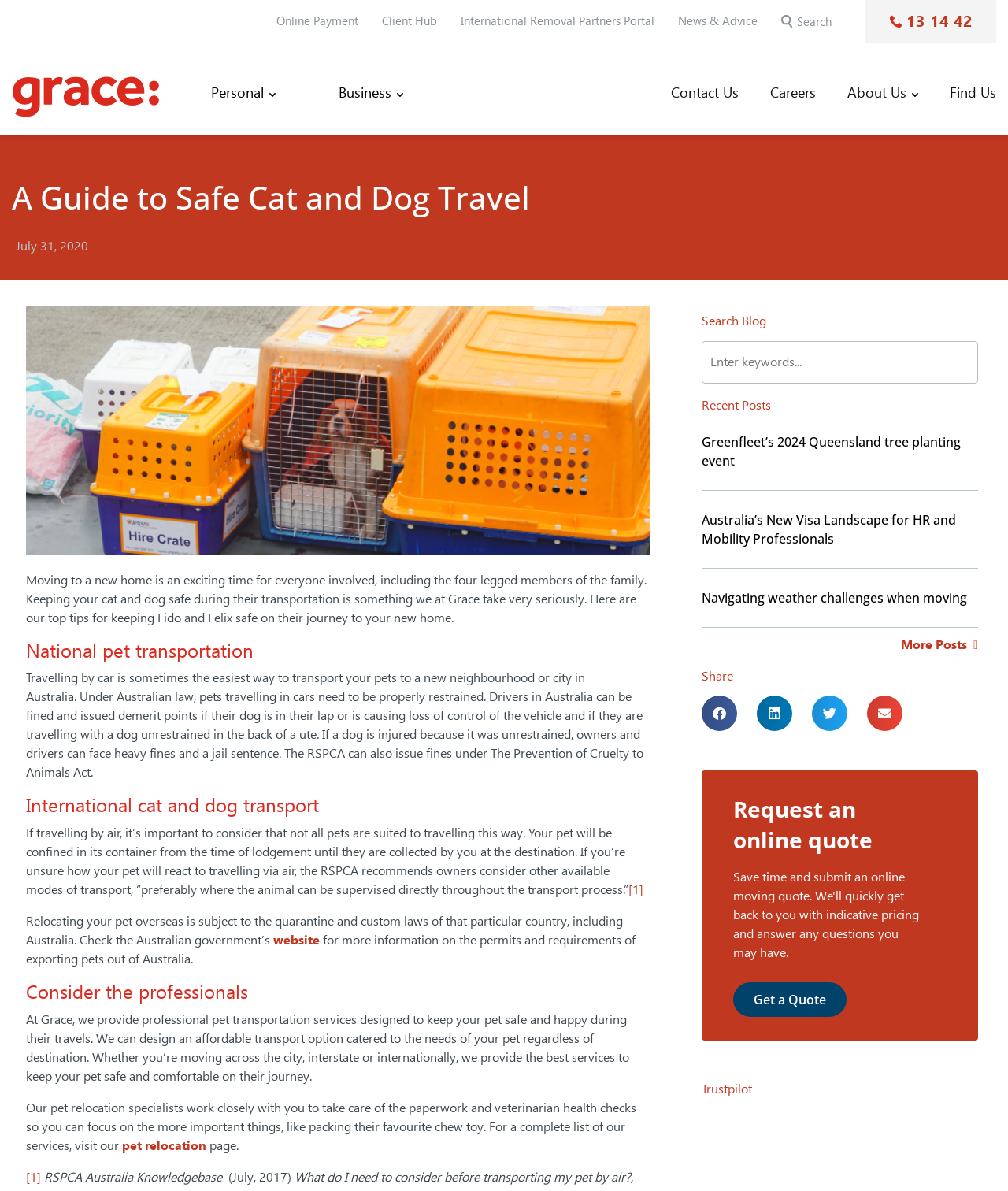What is the main topic of this blog post?
Using the image as a reference, answer the question with a short word or phrase.

Safe cat and dog travel